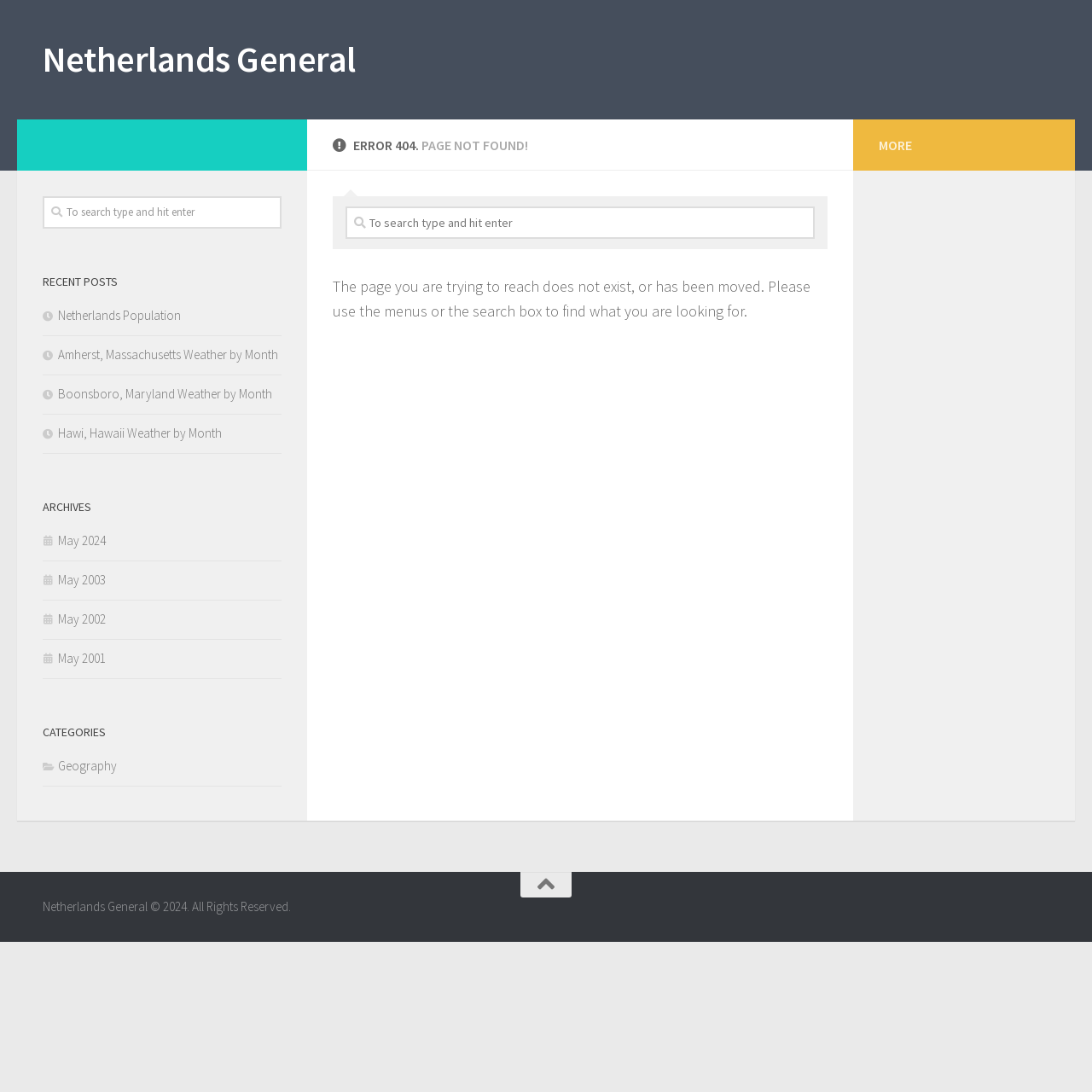Please identify the coordinates of the bounding box that should be clicked to fulfill this instruction: "Explore Geography category".

[0.039, 0.694, 0.107, 0.709]